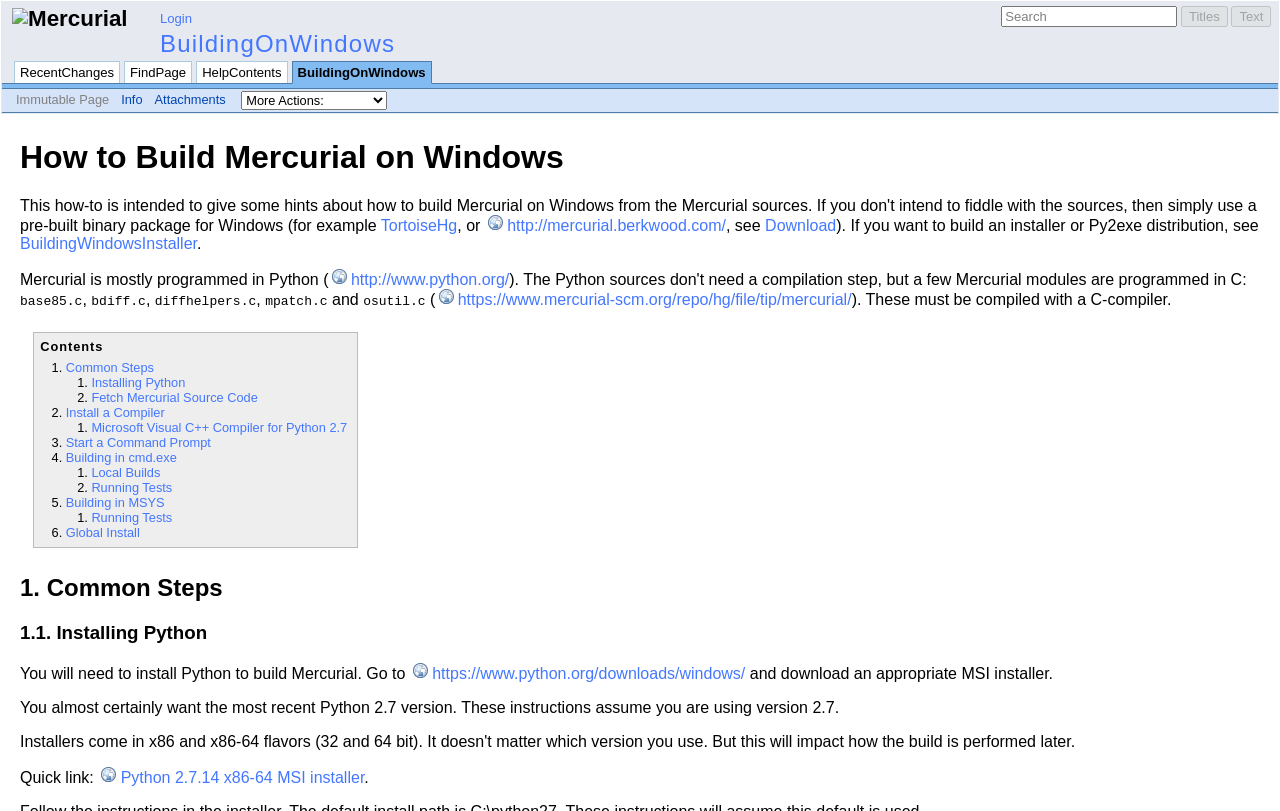Illustrate the webpage's structure and main components comprehensively.

The webpage is about building Mercurial on Windows. At the top, there is a search bar with a "Search" label. To the right of the search bar, there are three disabled buttons: "Titles", "Text", and another button with no label. Below these elements, there is a heading "BuildingOnWindows" with a link to "Mercurial" accompanied by an image. 

On the left side, there are several links, including "Login", "RecentChanges", "FindPage", "HelpContents", and another "BuildingOnWindows" link. Below these links, there is a static text "Immutable Page" and links to "Info" and "Attachments". A combobox is located to the right of these elements.

The main content of the page is divided into sections. The first section is headed "How to Build Mercurial on Windows". It contains links to "TortoiseHg" and an external website, as well as static text describing the build process. 

The next section explains that Mercurial is mostly programmed in Python and lists several C files that need to be compiled with a C-compiler. 

Below this section, there is a table of contents with links to various sections, including "Common Steps", "Installing Python", "Fetch Mercurial Source Code", "Install a Compiler", and others. Each section has a heading and contains links and static text describing the steps to build Mercurial on Windows.